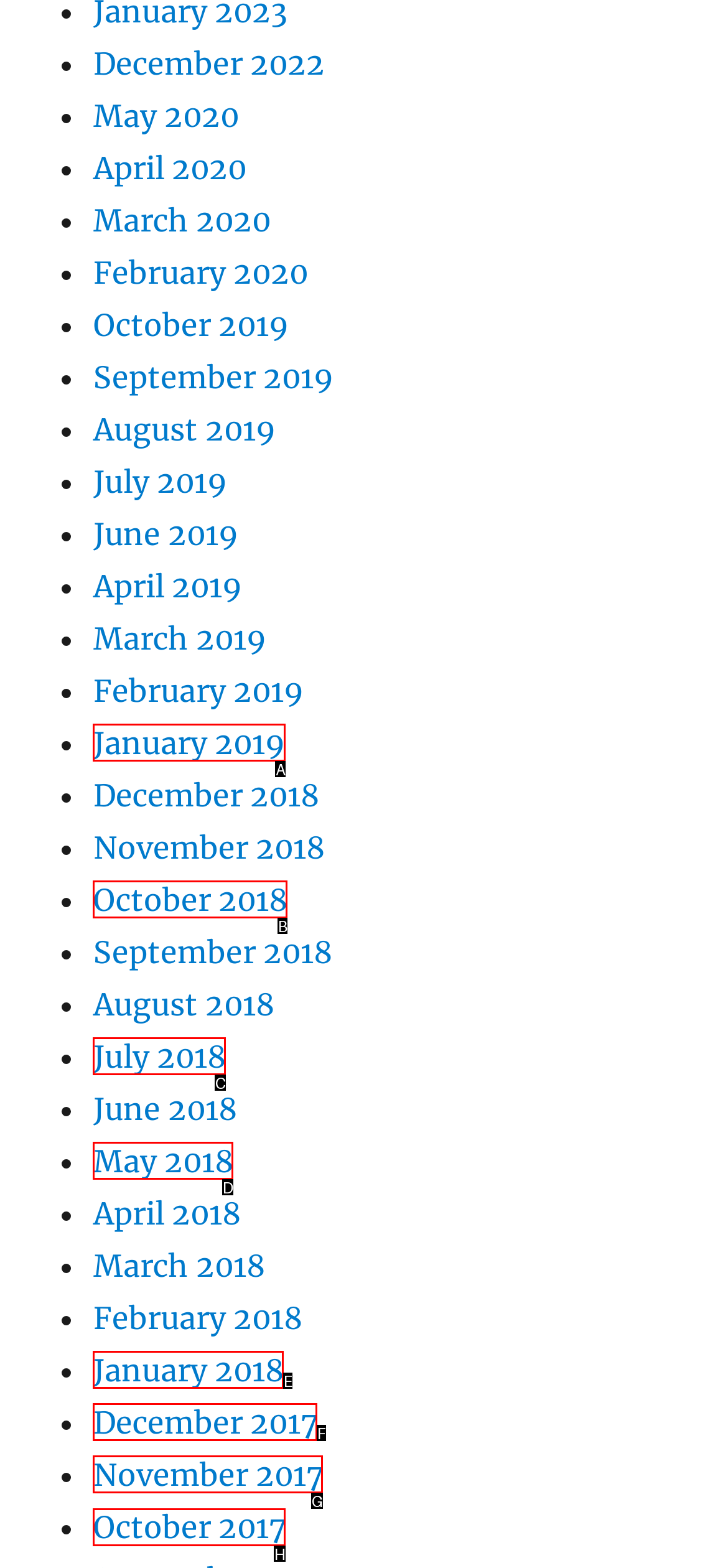Tell me which letter corresponds to the UI element that will allow you to View October 2017. Answer with the letter directly.

H